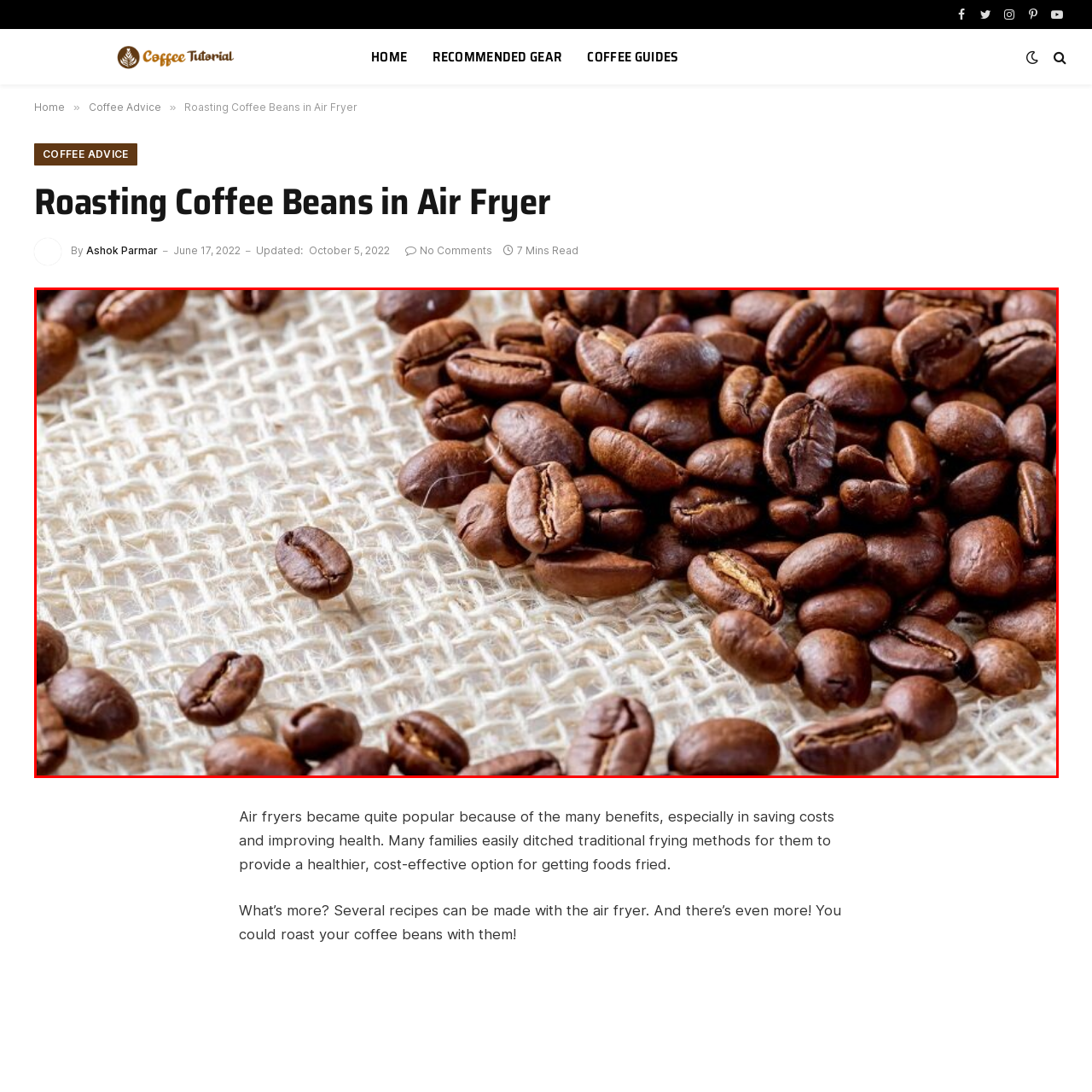Examine the contents within the red bounding box and respond with a single word or phrase: What is the purpose of the tutorial associated with this image?

To show roasting coffee beans using an air fryer